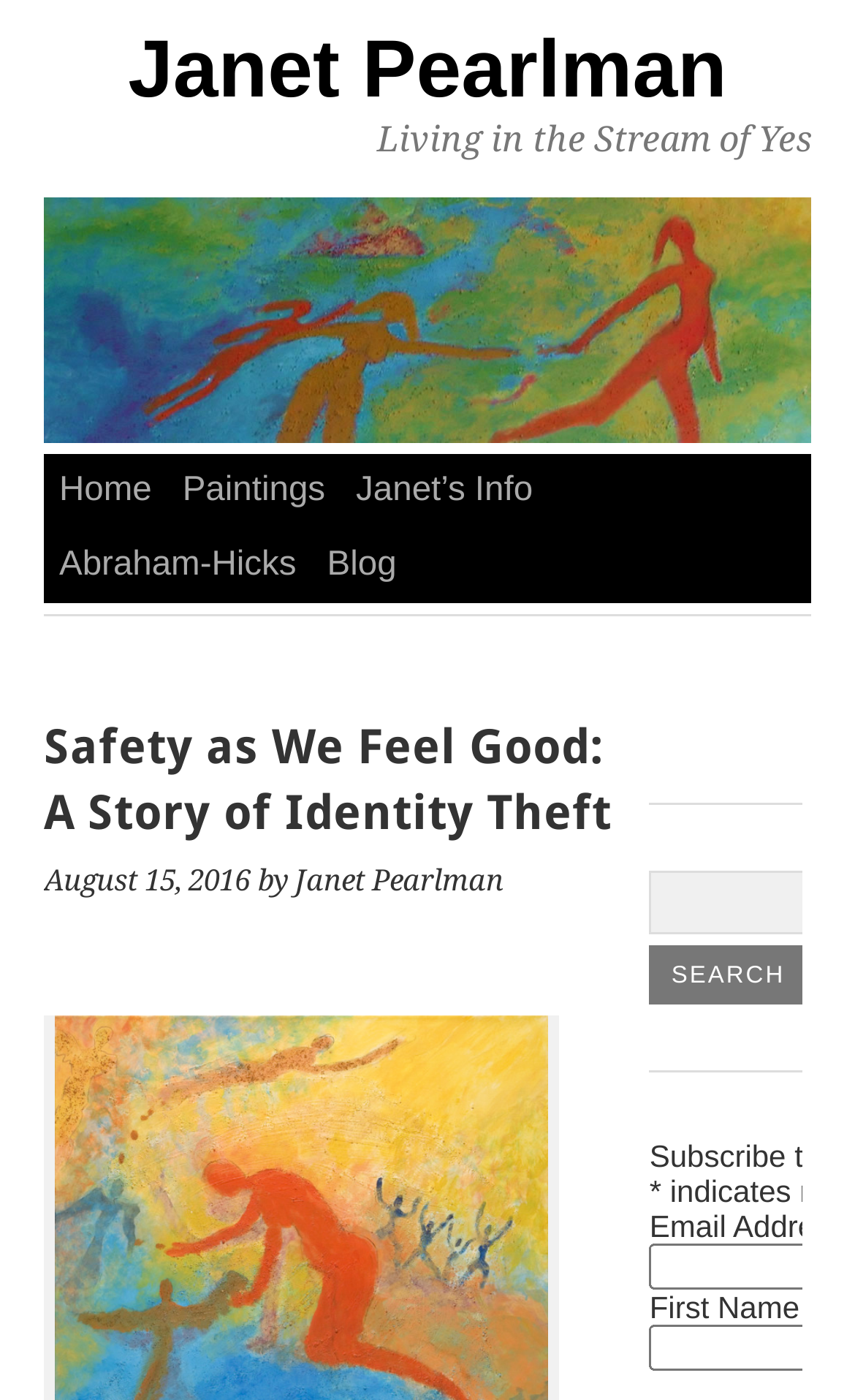Carefully observe the image and respond to the question with a detailed answer:
What is the label of the second form field?

I looked at the form fields and found that the second field has a label 'First Name'.